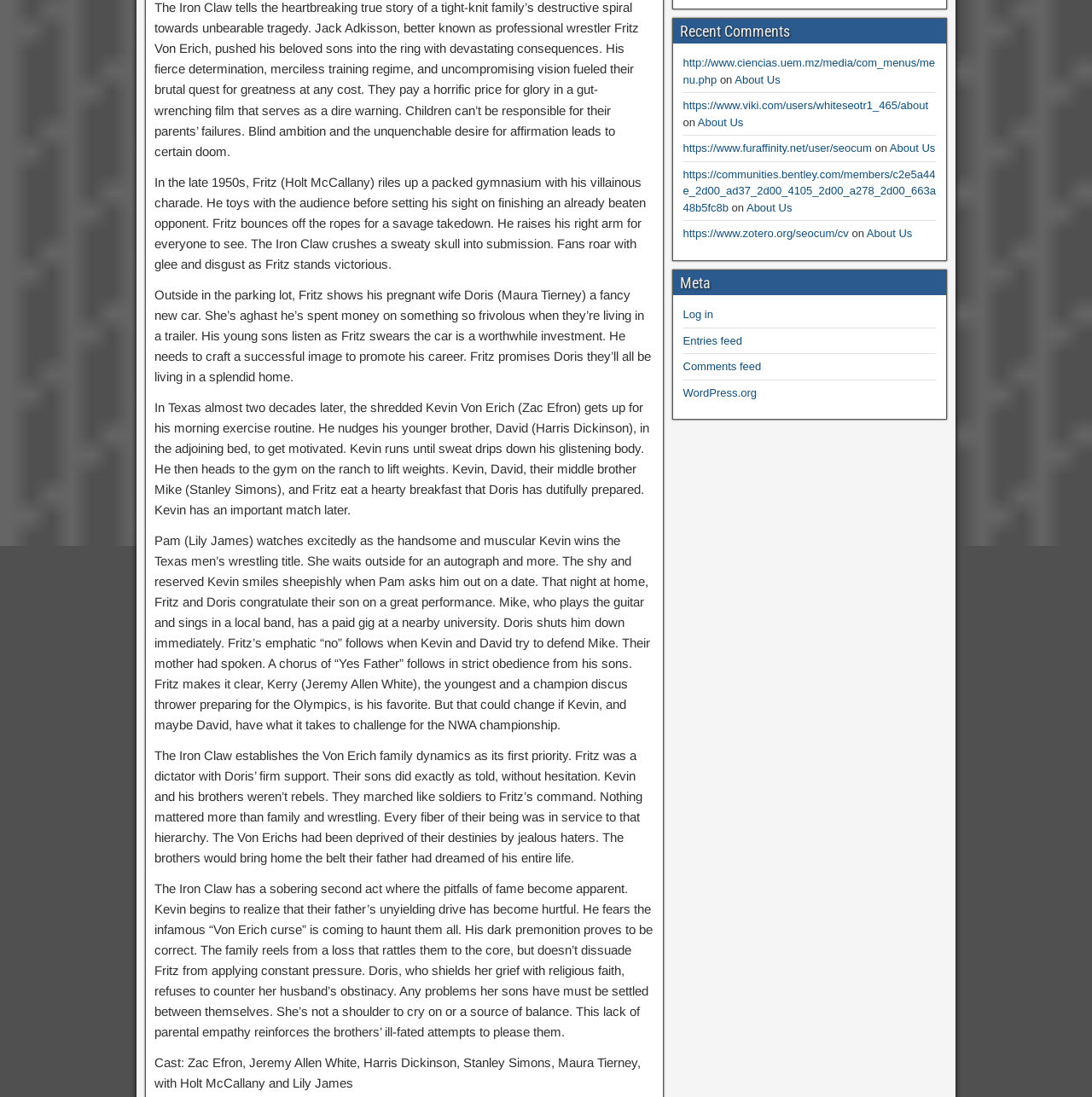Using the description: "Comments feed", determine the UI element's bounding box coordinates. Ensure the coordinates are in the format of four float numbers between 0 and 1, i.e., [left, top, right, bottom].

[0.625, 0.328, 0.697, 0.34]